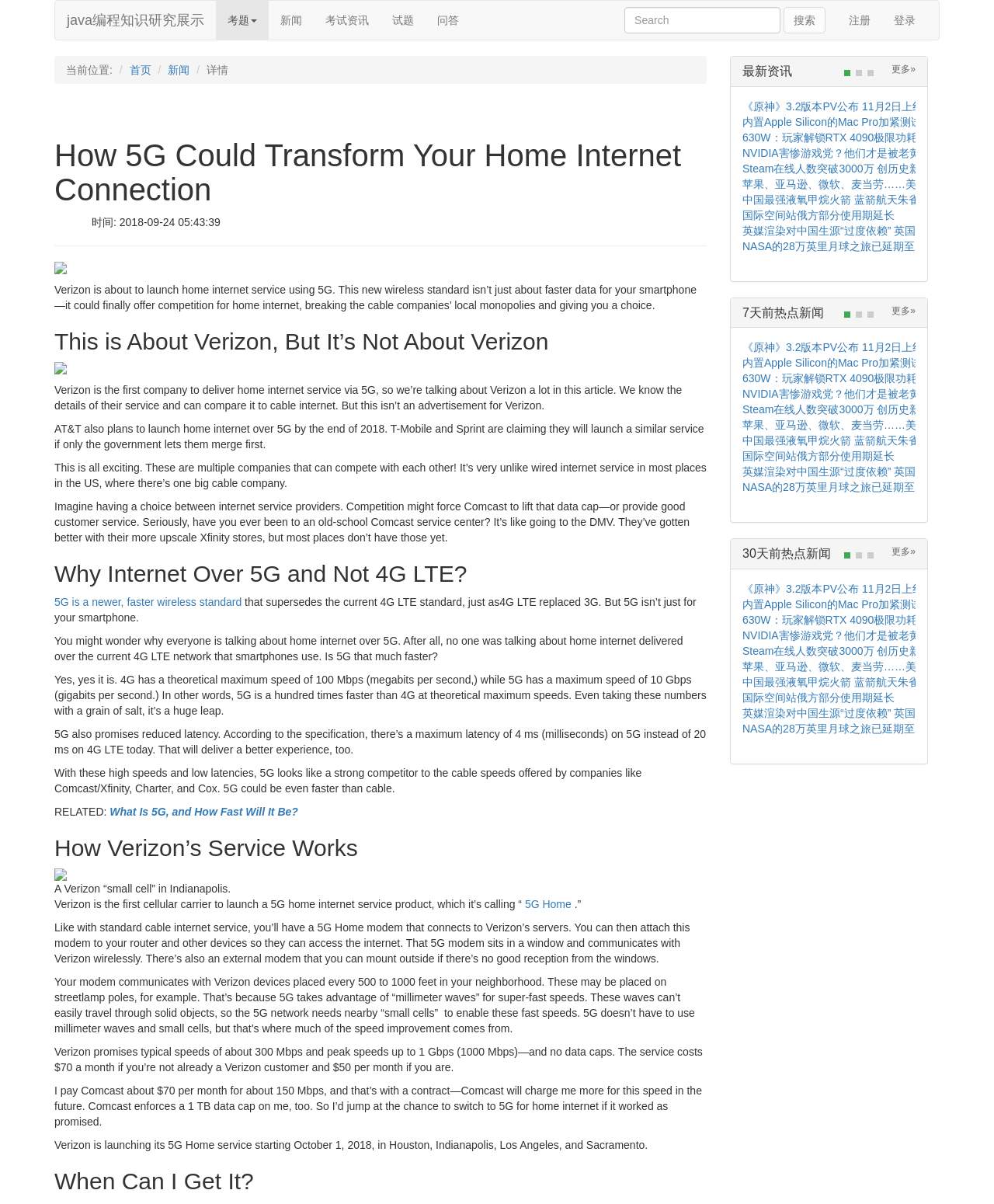Please identify the bounding box coordinates of the area that needs to be clicked to follow this instruction: "read the latest news".

[0.747, 0.054, 0.921, 0.065]